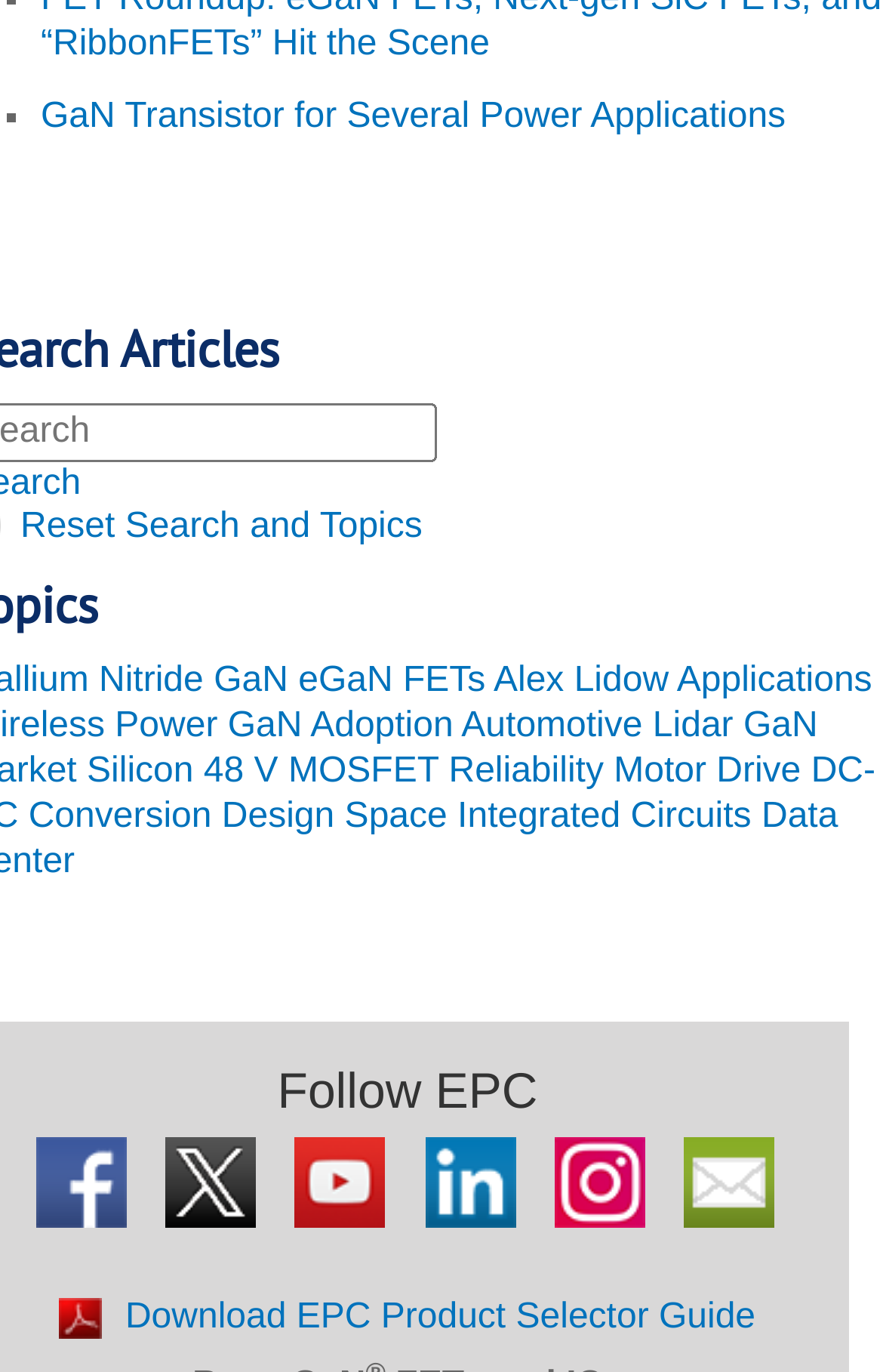Please give a one-word or short phrase response to the following question: 
What is the last link on the webpage?

Download EPC Product Selector Guide